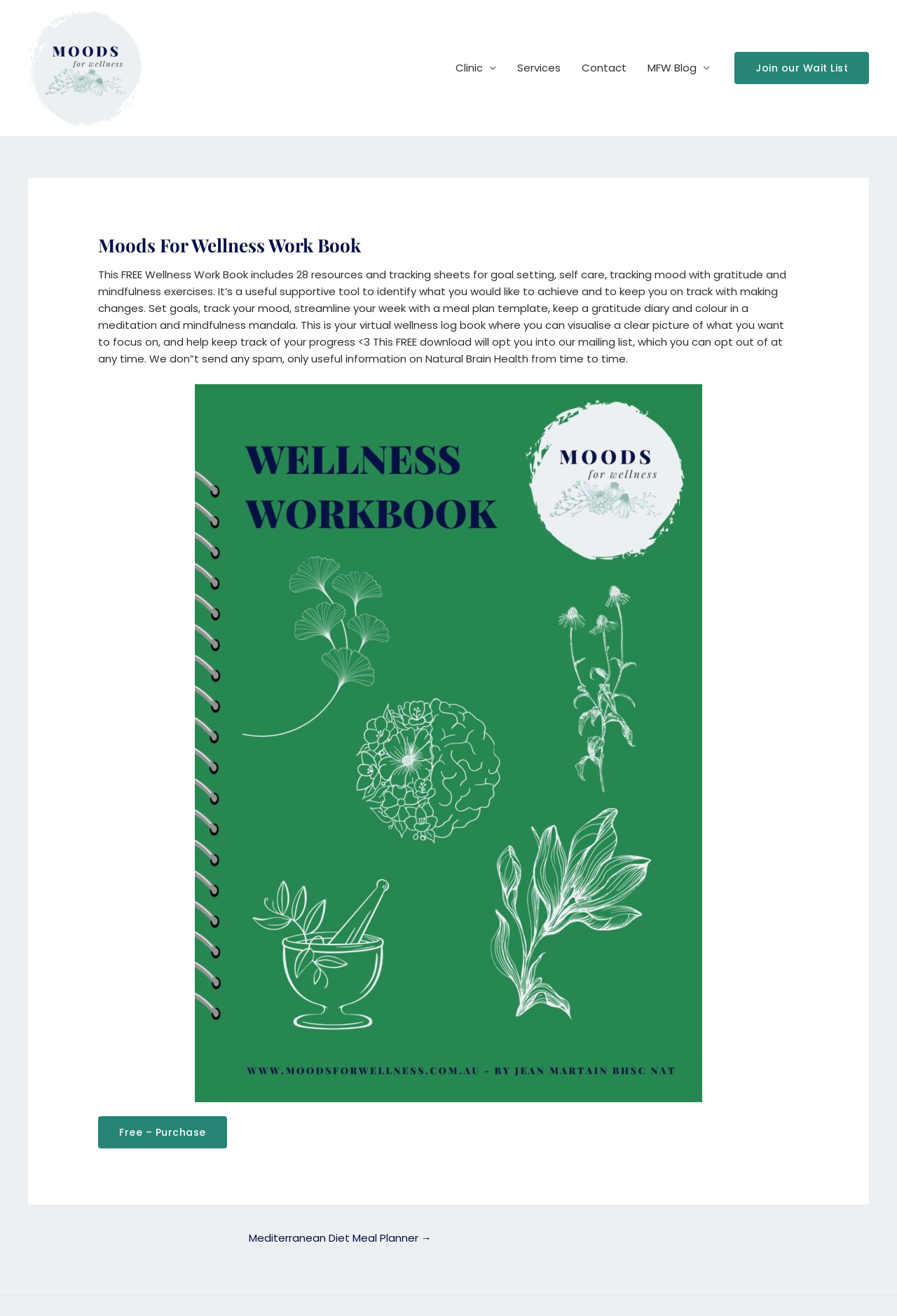Show the bounding box coordinates of the element that should be clicked to complete the task: "Read Active@ File Recovery Review".

None